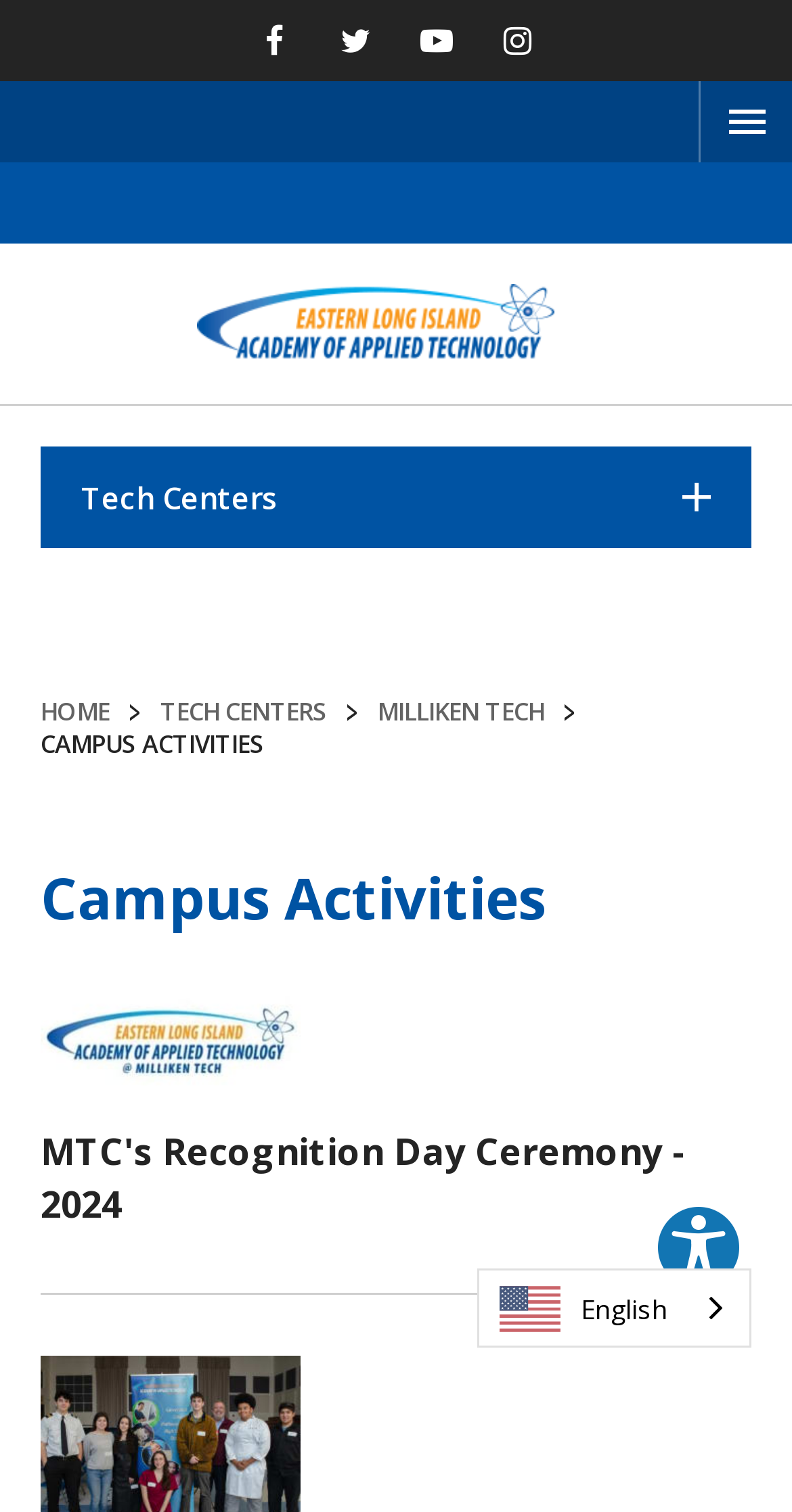Give a concise answer of one word or phrase to the question: 
What is the name of the school?

The Academy School